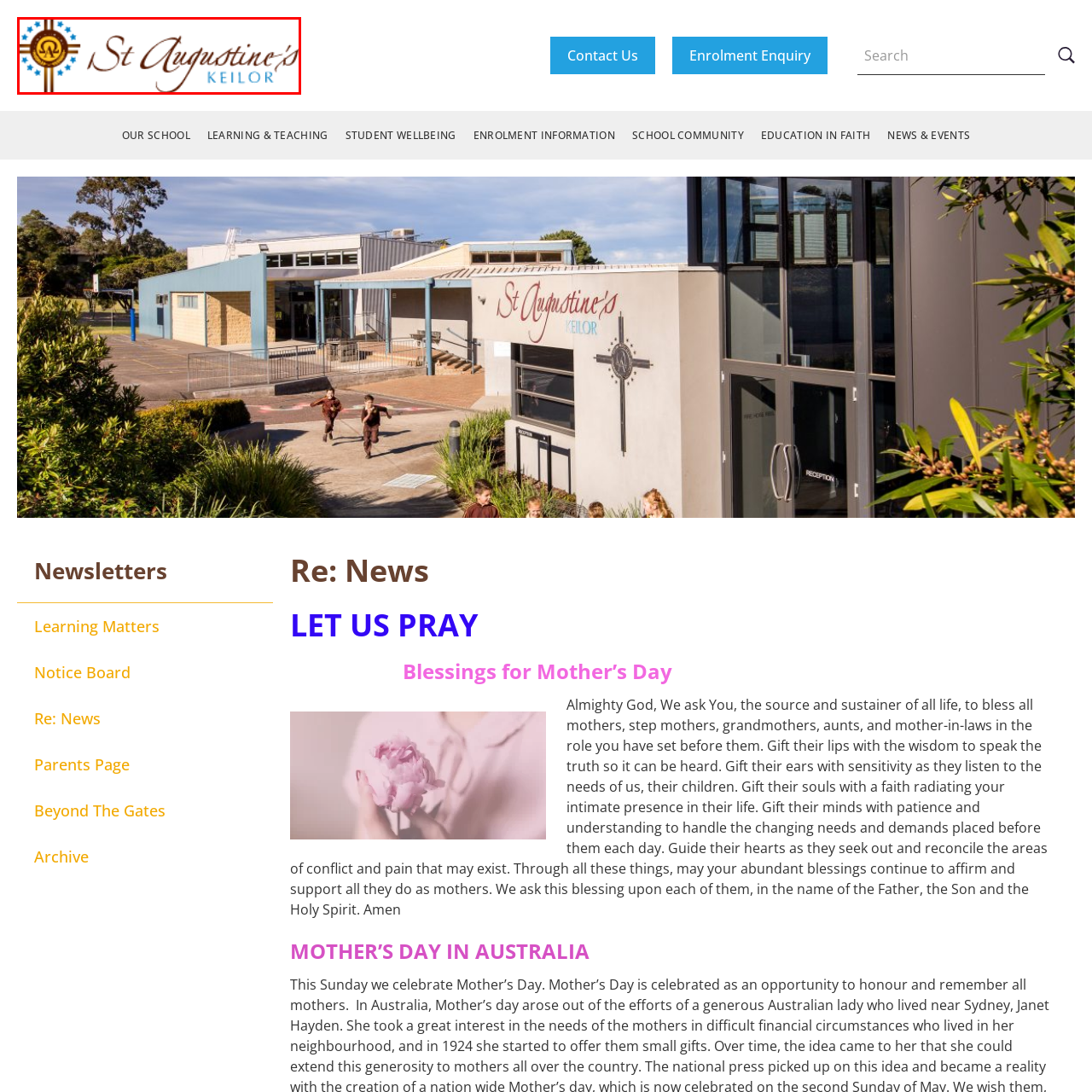Provide a thorough description of the scene depicted within the red bounding box.

The image features the logo of St Augustine's Primary School, located in Keilor. The design includes a prominent emblem at the center, adorned with a circular motif showcasing the Greek letters Alpha (Α) and Omega (Ω), symbolizing the beginning and the end. Surrounding the emblem are stylized star elements, creating a striking visual impression. The school's name is artistically presented in a combination of elegant brown cursive for "St Augustine's," contrasted with a bold blue sans-serif font for "KEILOR," indicating the school's identity and location with a sense of tradition and community spirit.